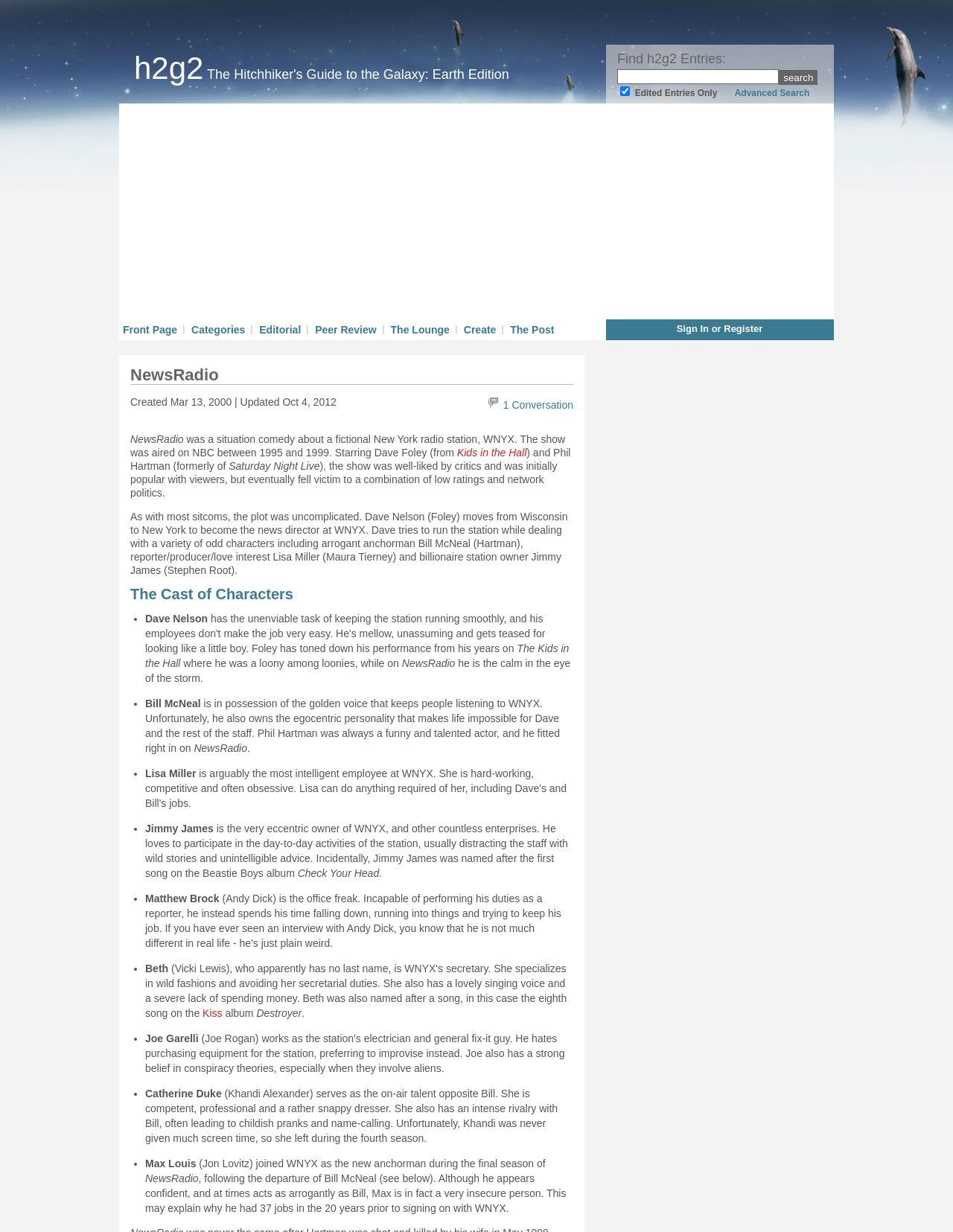Please analyze the image and provide a thorough answer to the question:
What is the name of the billionaire station owner?

I found this answer by reading the text that describes the characters in the show NewsRadio, which mentions that Jimmy James is the billionaire station owner.